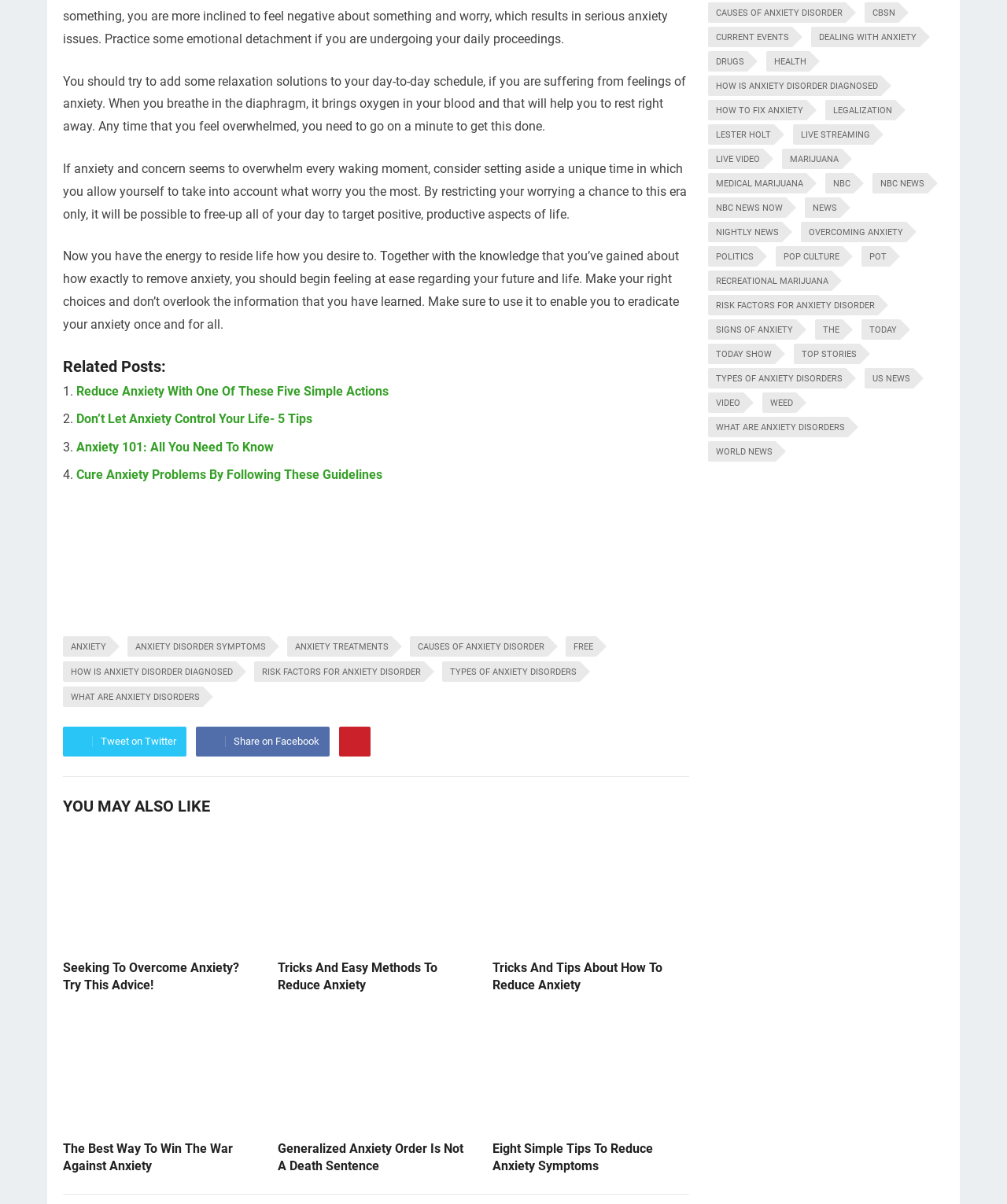Please identify the bounding box coordinates of the region to click in order to complete the given instruction: "Click on PWA World Tour". The coordinates should be four float numbers between 0 and 1, i.e., [left, top, right, bottom].

None